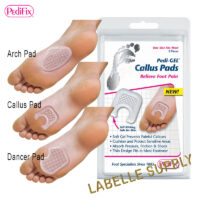What is the purpose of the Callus Pad? Look at the image and give a one-word or short phrase answer.

To cushion and relieve pressure on calluses